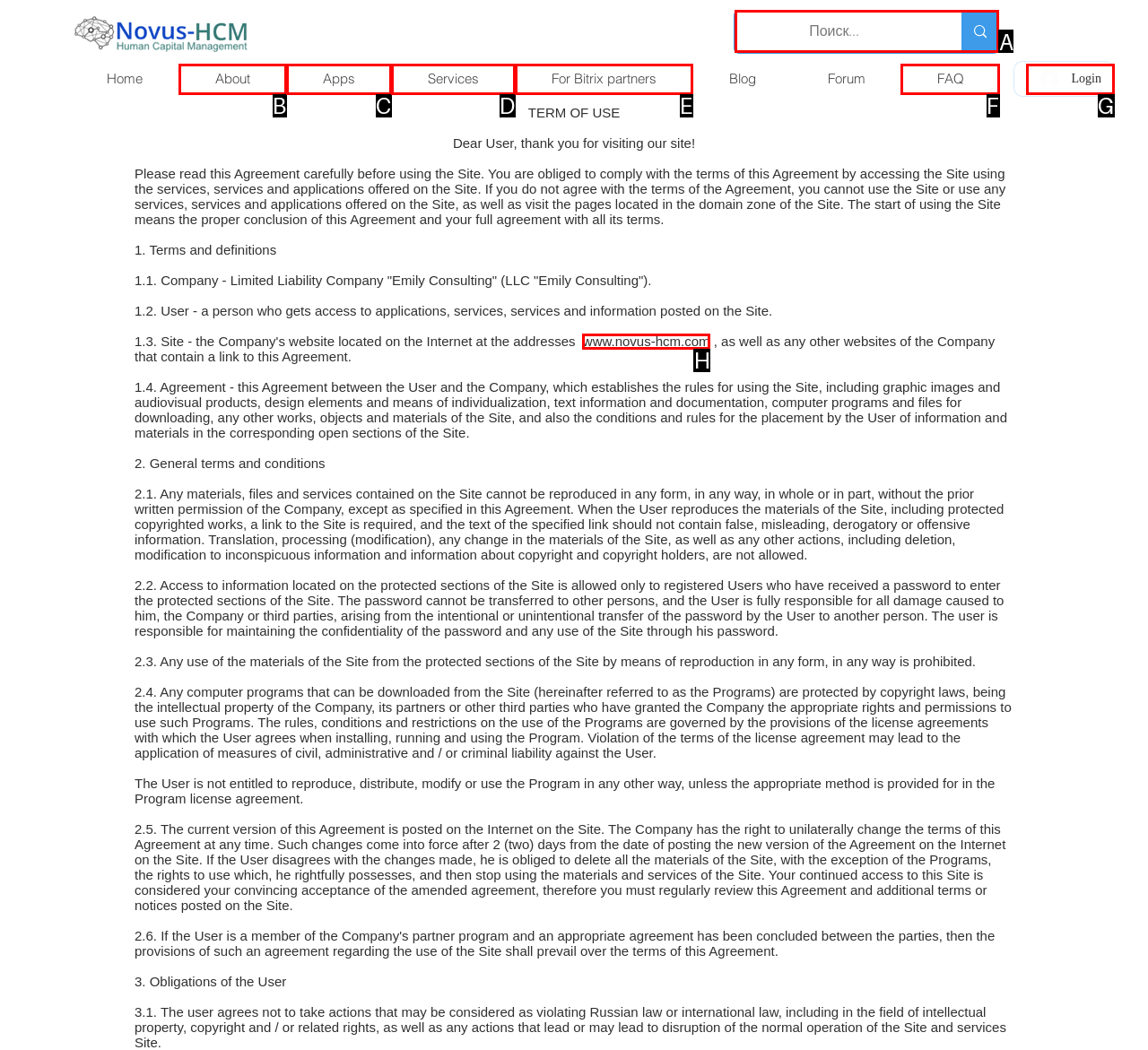Identify the correct option to click in order to complete this task: Click the 'HOME' link
Answer with the letter of the chosen option directly.

None